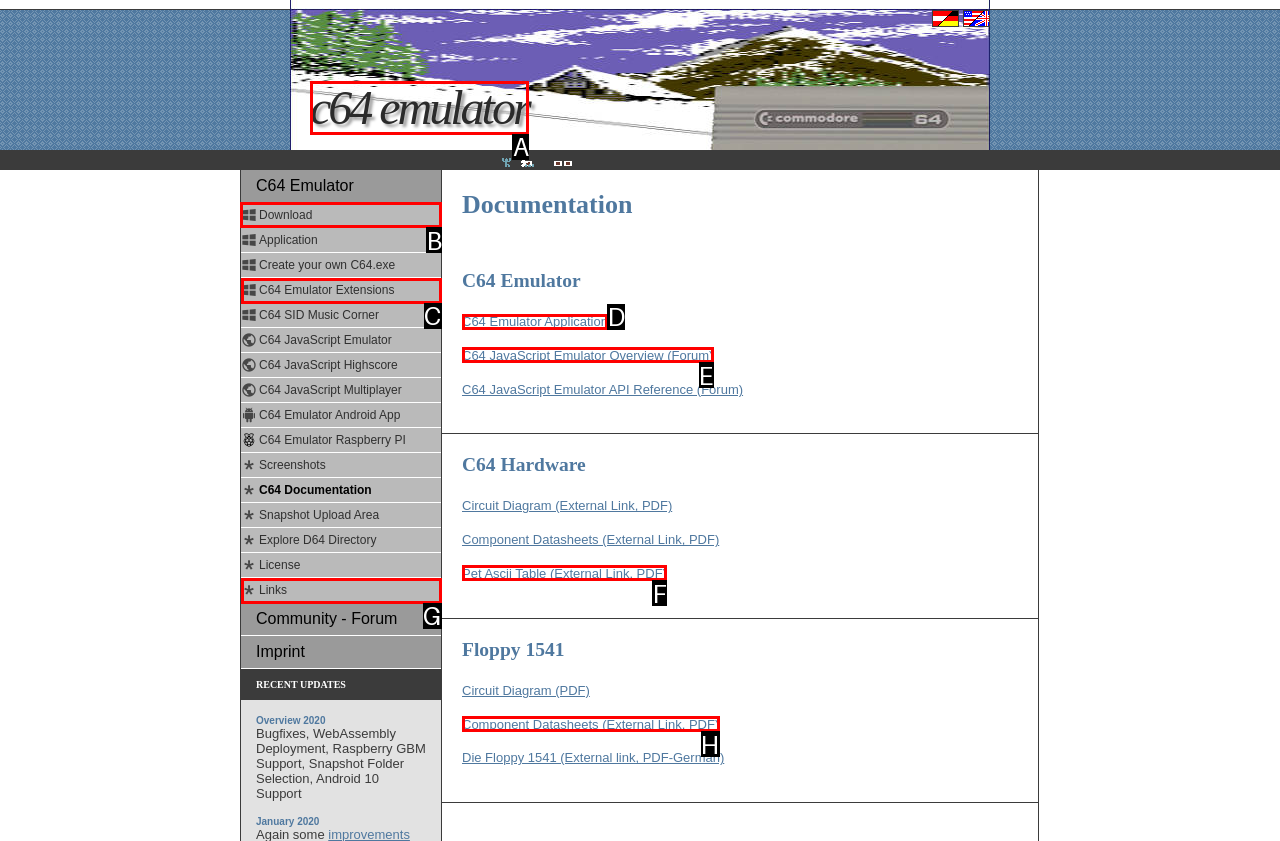Choose the letter that corresponds to the correct button to accomplish the task: Download the emulator
Reply with the letter of the correct selection only.

B